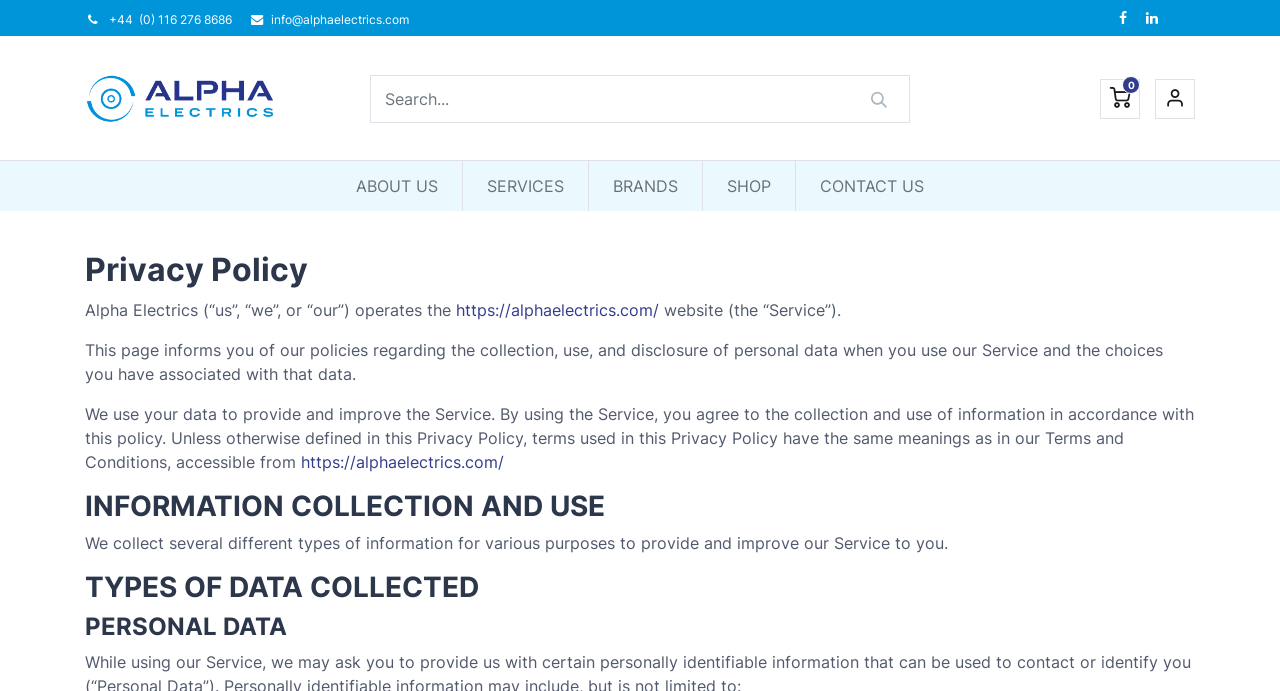What is the purpose of the service provided by Alpha Electrics?
Using the information from the image, answer the question thoroughly.

I found this information by reading the StaticText element that says 'We use your data to provide and improve the Service. By using the Service, you agree to the collection and use of information in accordance with this policy.' This suggests that the purpose of the service is to provide and improve it.